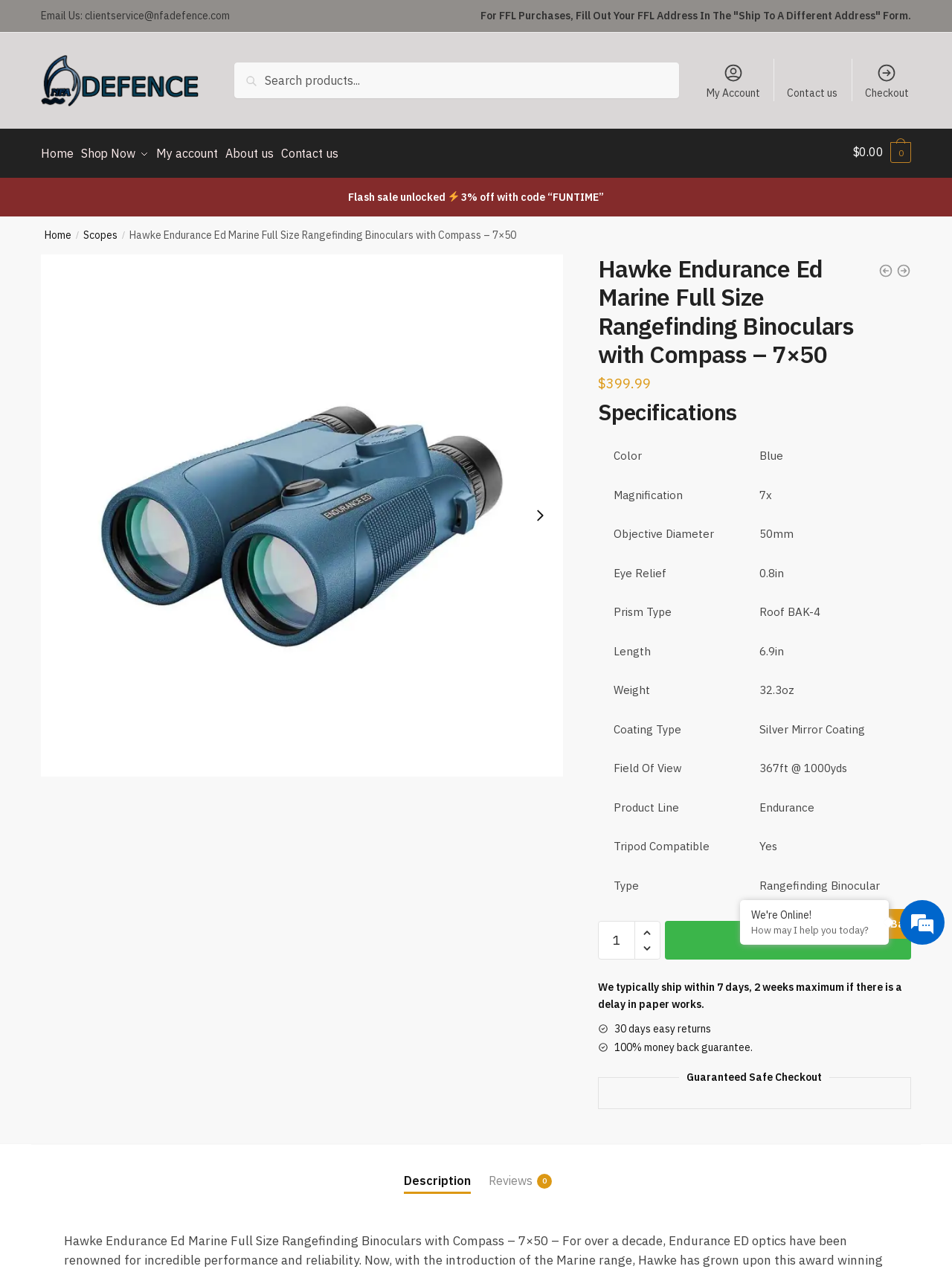Answer in one word or a short phrase: 
What is the type of prism used in the binoculars?

Roof BAK-4